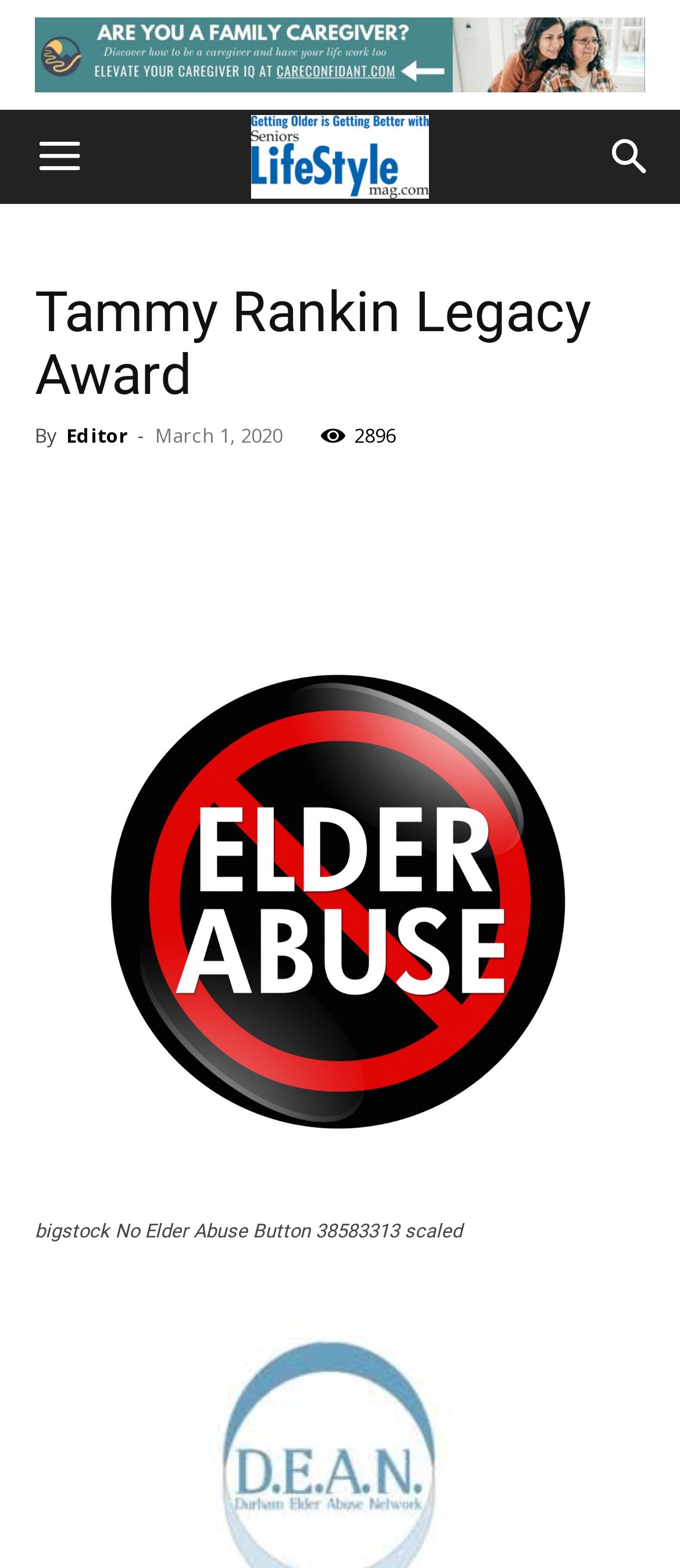How many social media links are available?
Answer the question in a detailed and comprehensive manner.

The number of social media links can be determined by counting the link elements with icons such as '', '', etc. which are located below the article title.